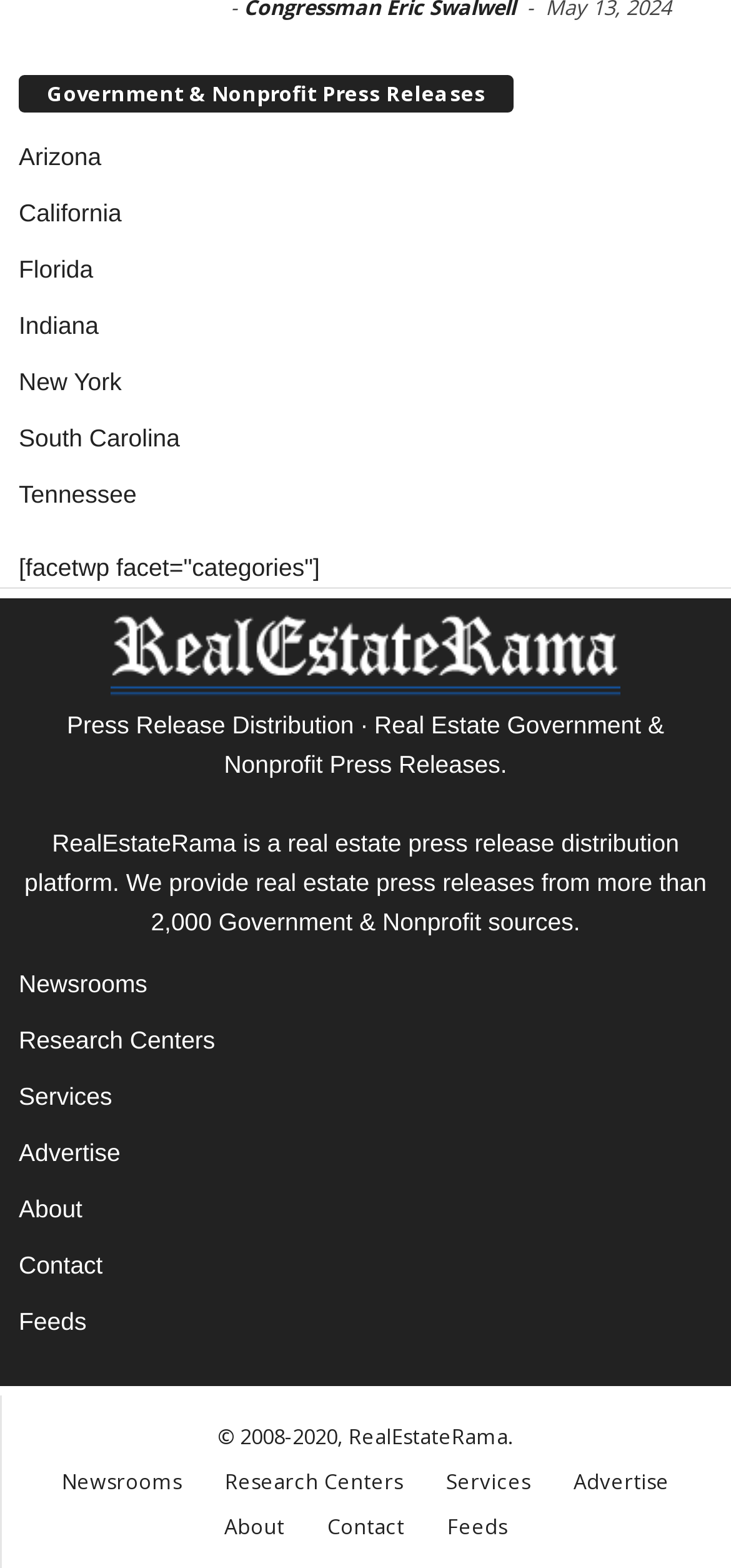Pinpoint the bounding box coordinates of the clickable area necessary to execute the following instruction: "Access Newsrooms". The coordinates should be given as four float numbers between 0 and 1, namely [left, top, right, bottom].

[0.026, 0.618, 0.202, 0.636]